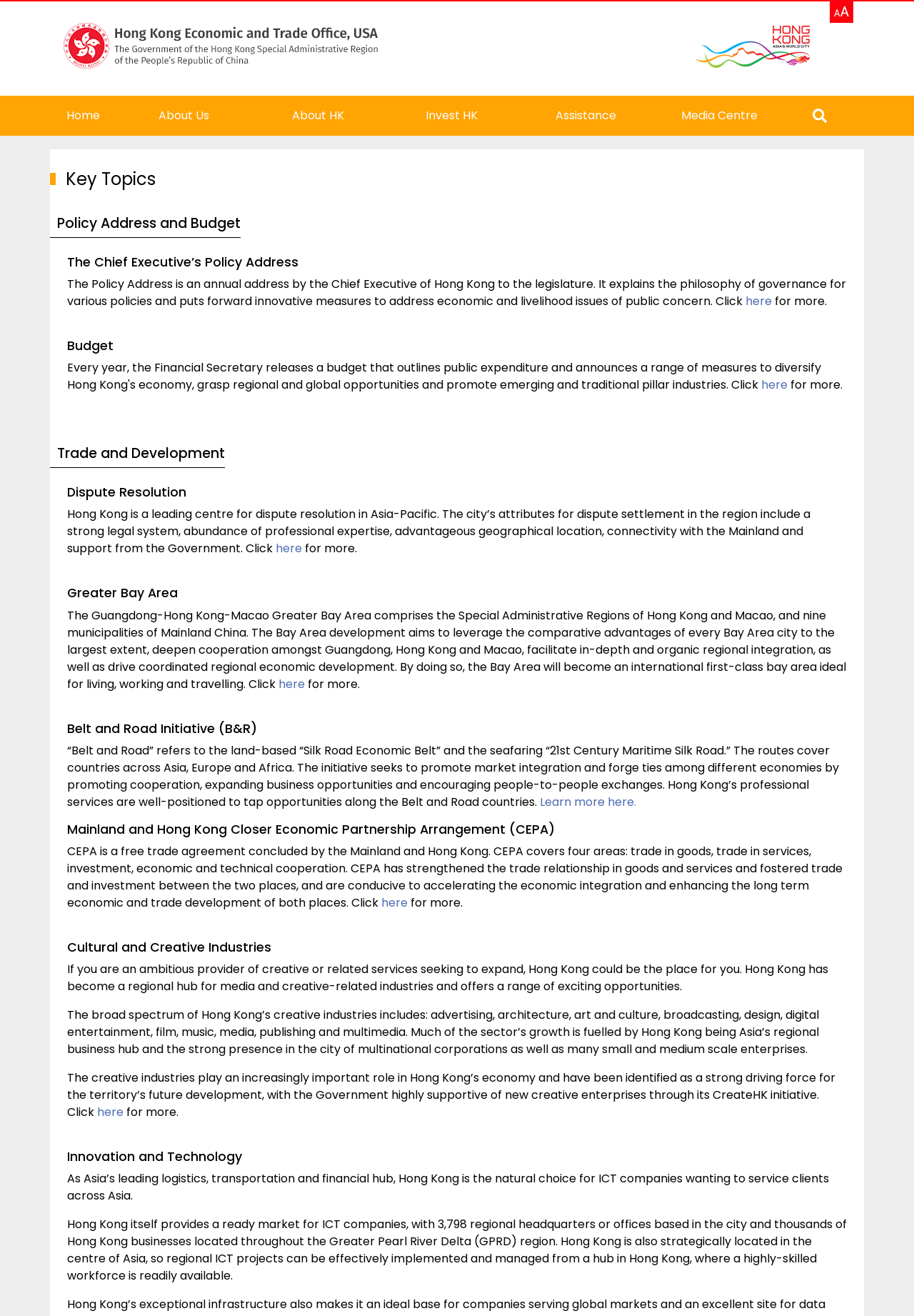Analyze and describe the webpage in a detailed narrative.

The webpage is about the Hong Kong Economic and Trade Office, USA, and it provides information on various key topics related to Hong Kong. At the top of the page, there is a layout table with an image on the left and another image with a menu popup on the right. Below this table, there are six links: "Home", "About Us", "About HK", "Invest HK", "Assistance", and "Media Centre".

The main content of the page is divided into several sections, each with a heading. The first section is "Key Topics", which serves as an introduction to the other sections. The following sections are "Policy Address and Budget", "Trade and Development", "Dispute Resolution", "Greater Bay Area", "Belt and Road Initiative (B&R)", "Mainland and Hong Kong Closer Economic Partnership Arrangement (CEPA)", "Cultural and Creative Industries", and "Innovation and Technology".

Each section has a heading and a brief description, with some sections having links to more information. The descriptions provide an overview of the topic, and some sections have additional text that provides more details. The sections are arranged in a vertical layout, with each section below the previous one.

There are a total of 11 images on the page, including the two at the top and nine others that are scattered throughout the sections. The images do not have descriptive text, but they appear to be related to the topics being discussed.